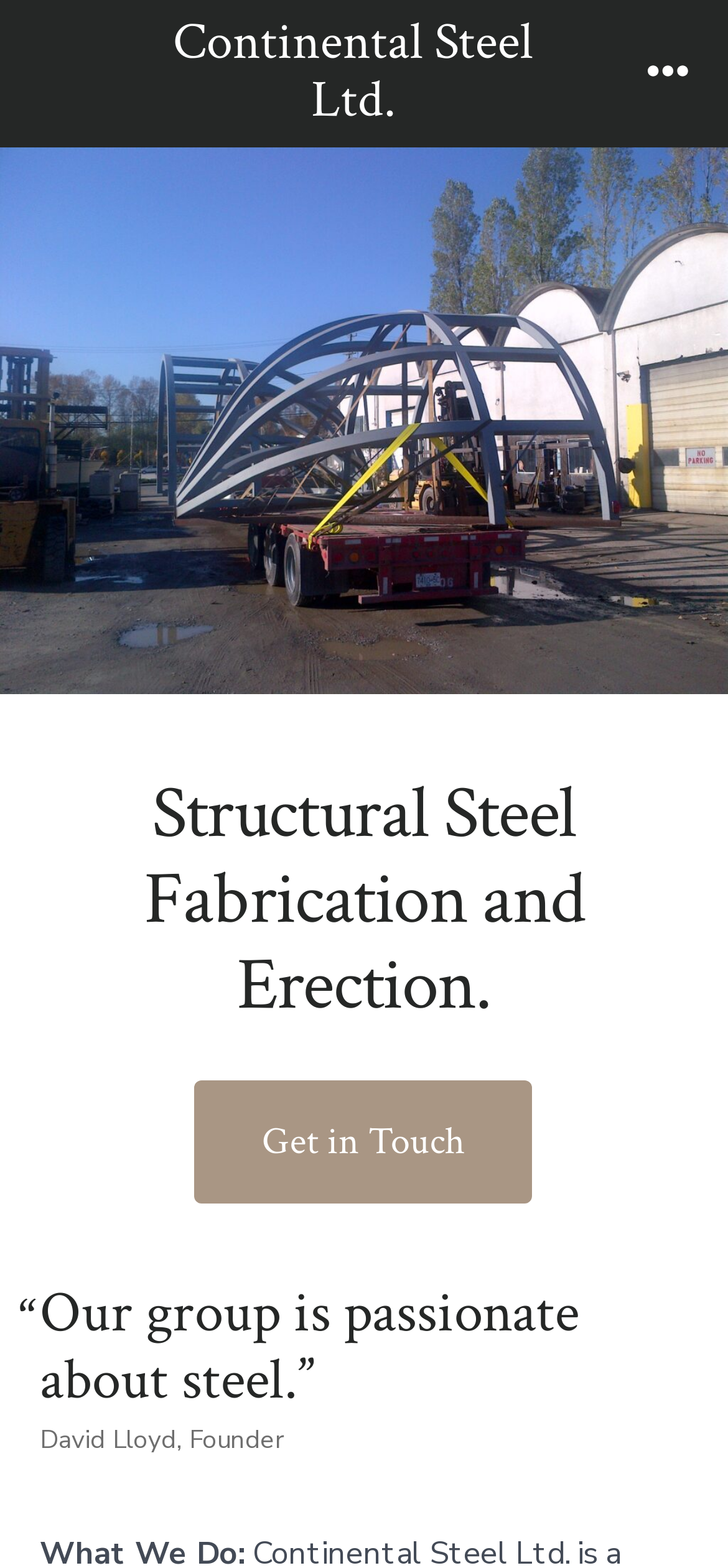How many images are on the webpage?
Respond with a short answer, either a single word or a phrase, based on the image.

2